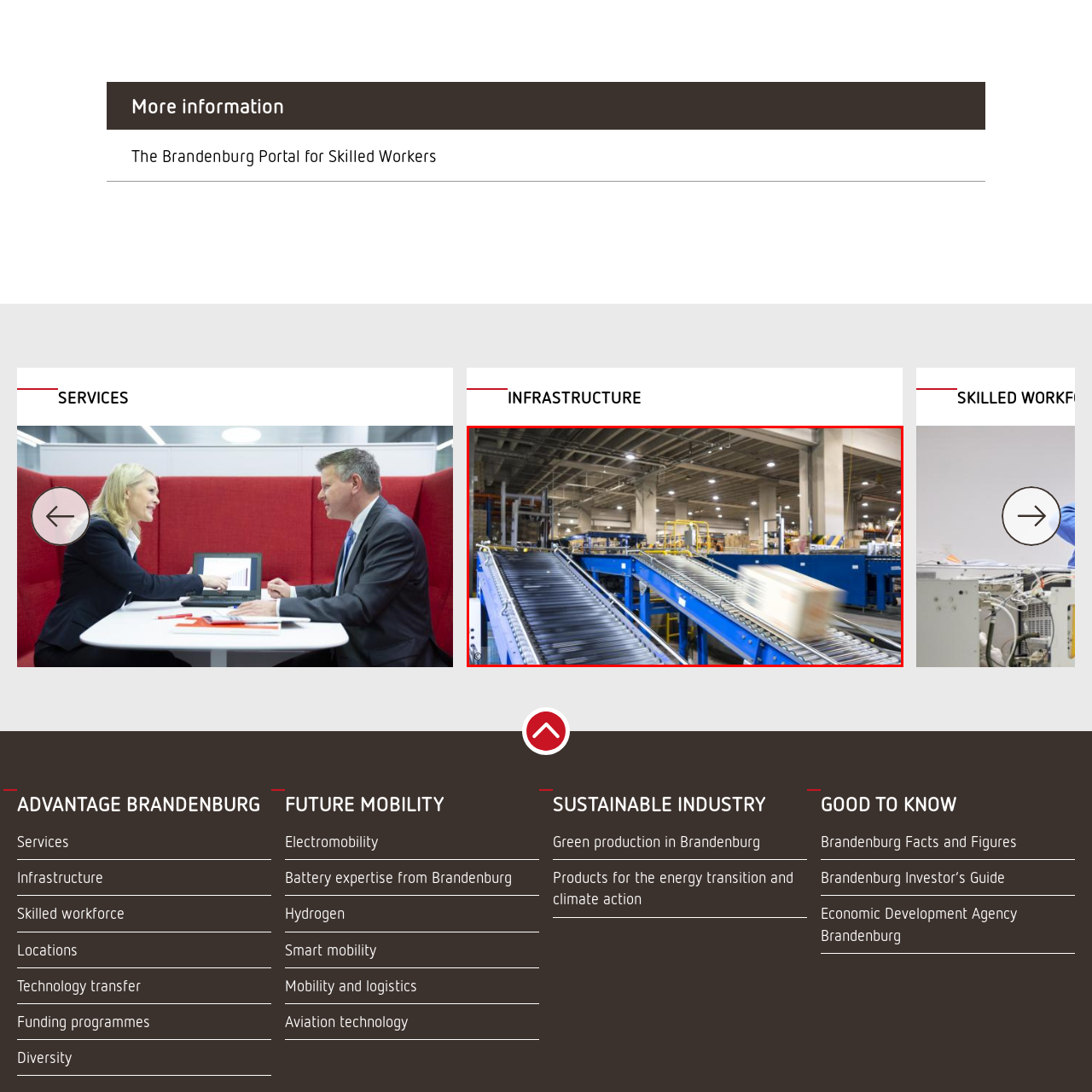What type of environment is depicted?
Focus on the image section enclosed by the red bounding box and answer the question thoroughly.

The image showcases a modern logistics facility with a conveyor belt system, shelves, and overhead lights, which collectively create an industrial environment that is well-lit and vibrant.